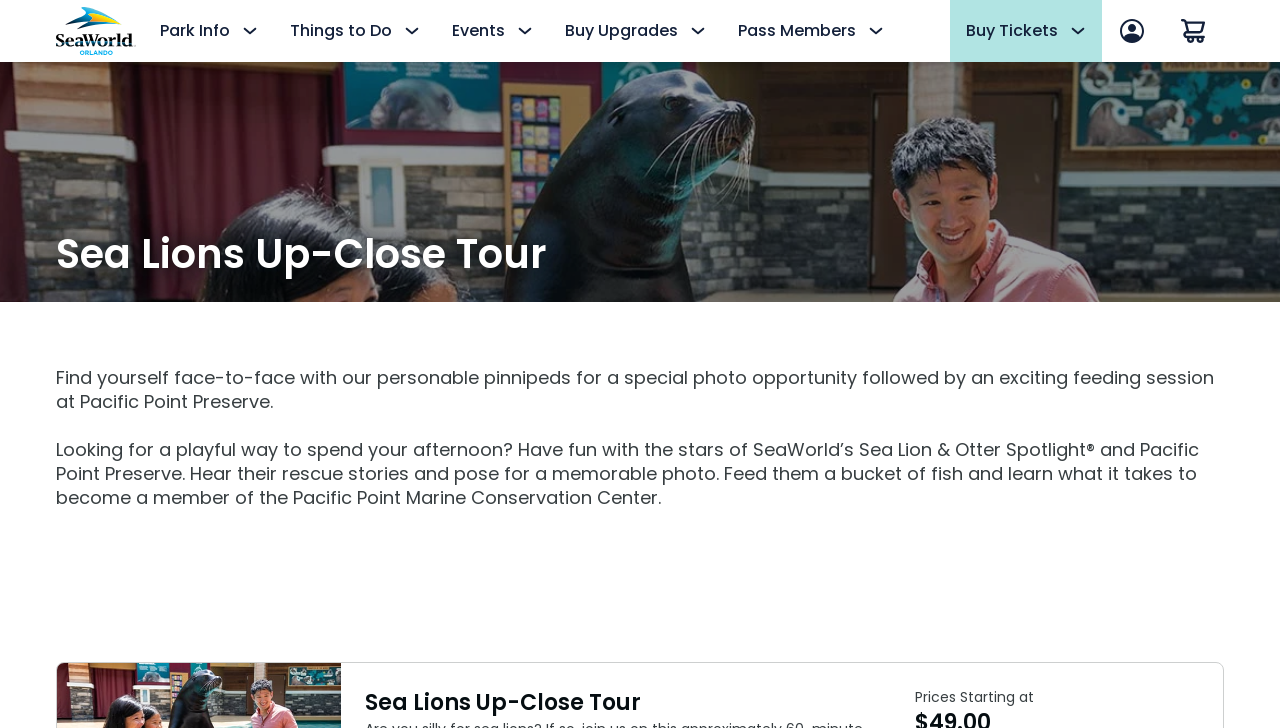Please specify the bounding box coordinates of the element that should be clicked to execute the given instruction: 'Check pass member news'. Ensure the coordinates are four float numbers between 0 and 1, expressed as [left, top, right, bottom].

[0.564, 0.19, 0.868, 0.272]